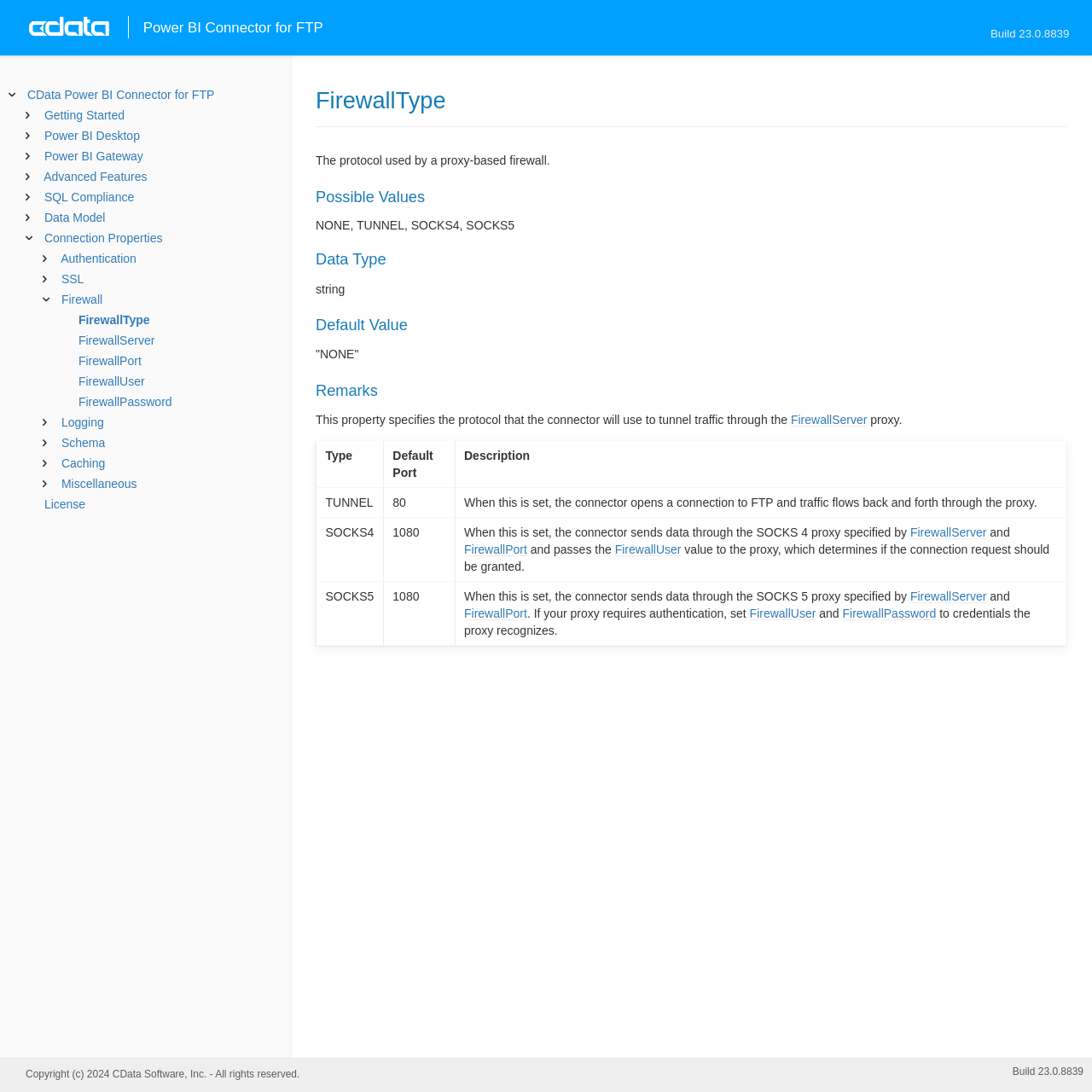Respond with a single word or phrase for the following question: 
What is the copyright information of the webpage?

Copyright (c) 2024 CData Software, Inc. - All rights reserved.